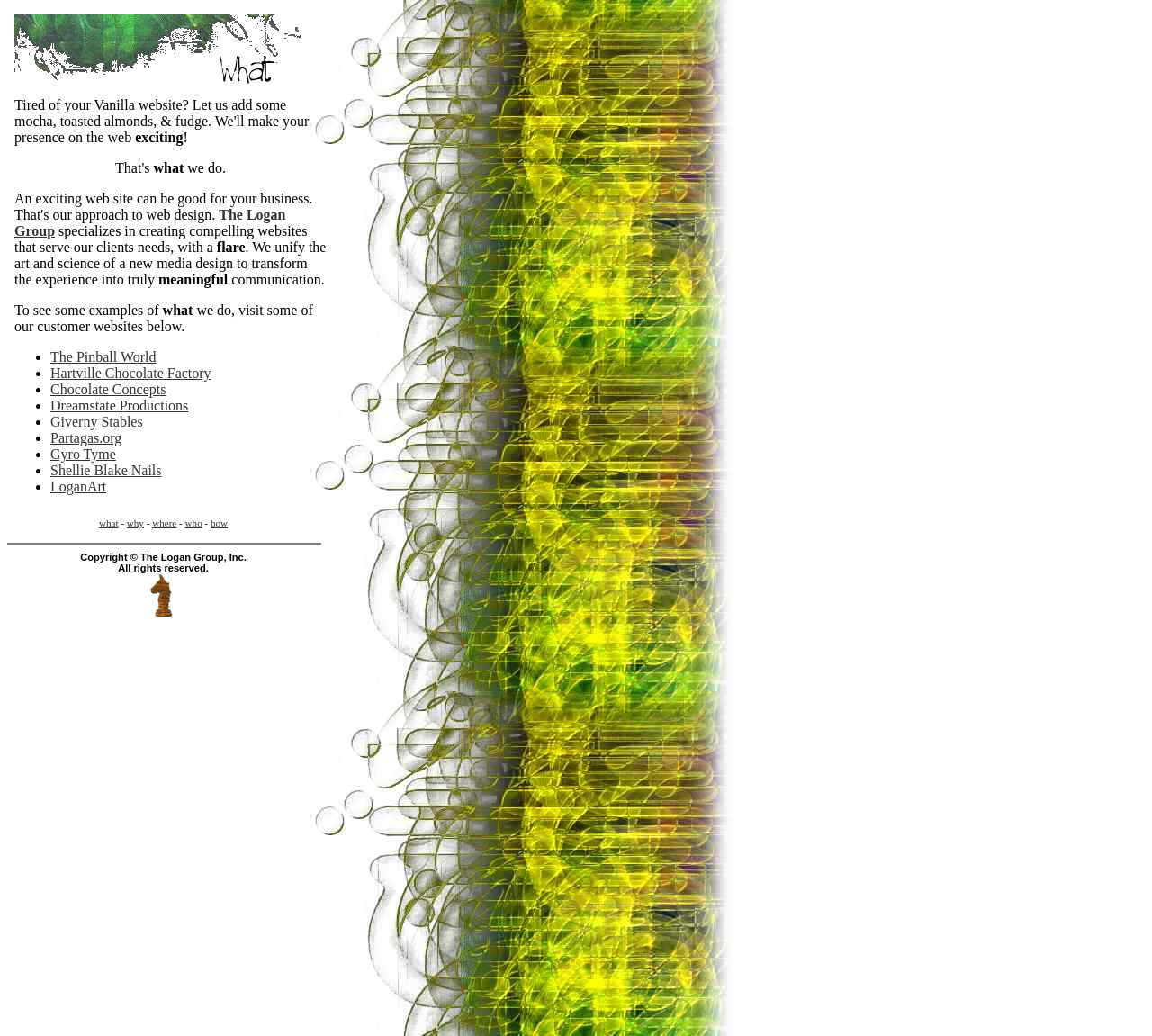Please identify the bounding box coordinates of where to click in order to follow the instruction: "Visit the website of Hartville Chocolate Factory".

[0.044, 0.353, 0.183, 0.368]